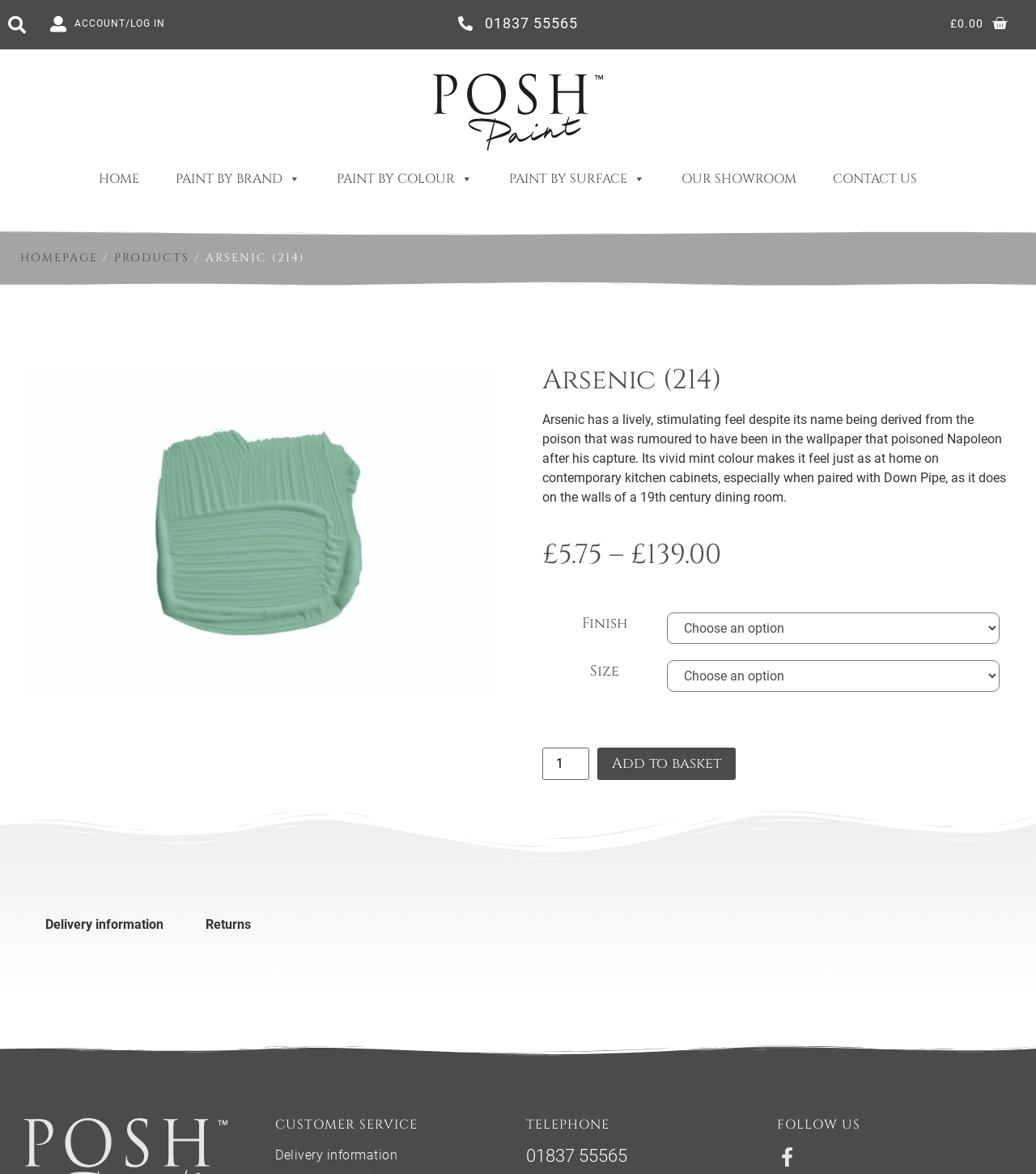What is the purpose of the 'Add to basket' button?
Please provide a comprehensive answer based on the details in the screenshot.

The purpose of the 'Add to basket' button can be inferred from its text and its position on the webpage. The button is likely to add the current paint product to the user's basket, allowing them to purchase it later.